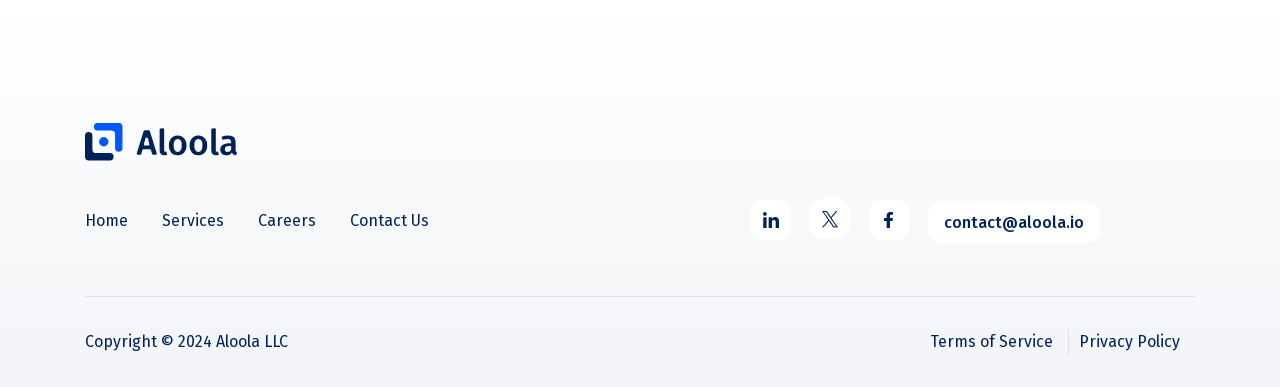Please identify the bounding box coordinates of the element's region that should be clicked to execute the following instruction: "Open LinkedIn". The bounding box coordinates must be four float numbers between 0 and 1, i.e., [left, top, right, bottom].

[0.586, 0.516, 0.618, 0.619]